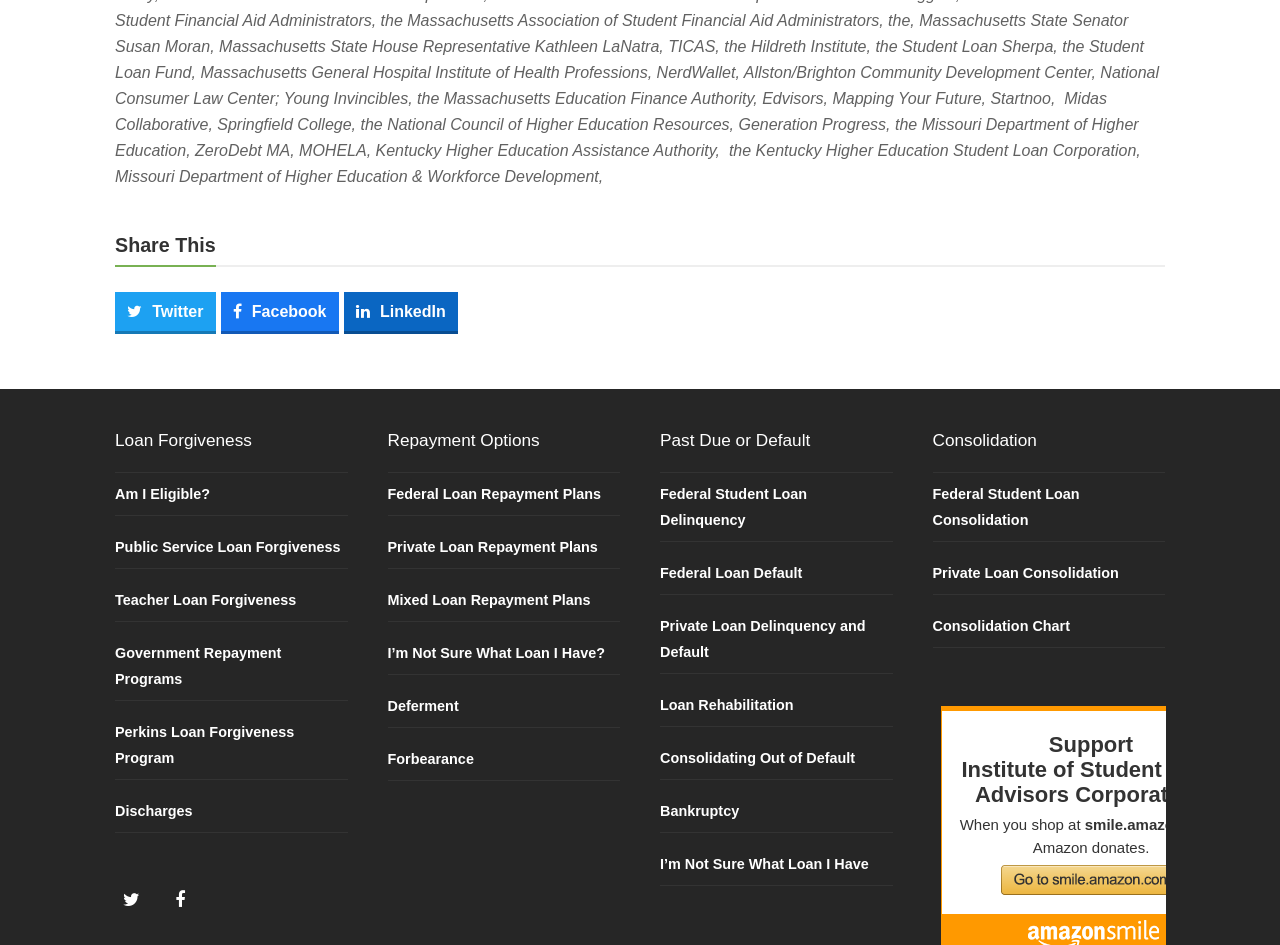What is the purpose of the 'Consolidation' section?
Use the screenshot to answer the question with a single word or phrase.

To consolidate loans